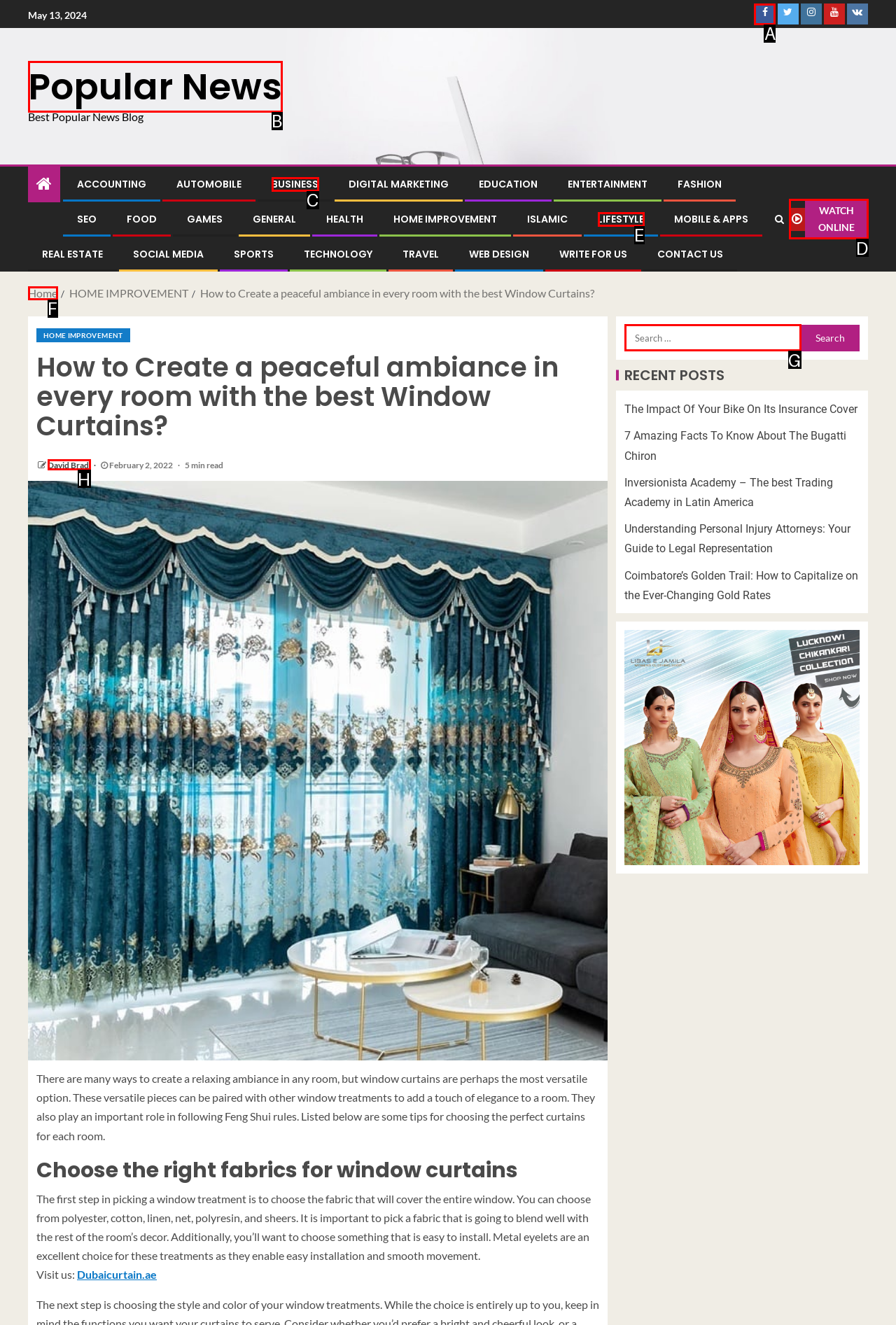Point out which UI element to click to complete this task: Search for something
Answer with the letter corresponding to the right option from the available choices.

G